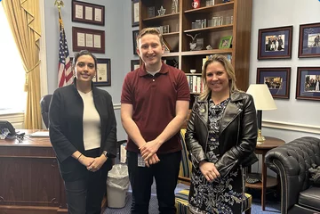Describe all elements and aspects of the image.

The image captures a moment with three individuals standing together in an office setting. They are positioned in front of a well-furnished backdrop that includes a wooden desk, a chair, and shelves filled with various books and framed photographs. On the left, a young woman is dressed in a smart black outfit, exuding professionalism. In the center, a man wearing a burgundy polo shirt and black pants stands confidently, while on the right, a woman in a stylish patterned dress and leather jacket completes the trio. The bright yellow curtains framing the window hint at a welcoming atmosphere, while the American flag is visibly displayed, emphasizing the civic significance of the setting. This image is likely related to an event involving advocacy or representation, as it accompanies an article titled "UCLA Nursing students advocate on Capitol Hill," highlighting the active engagement of nursing students in legislative matters.